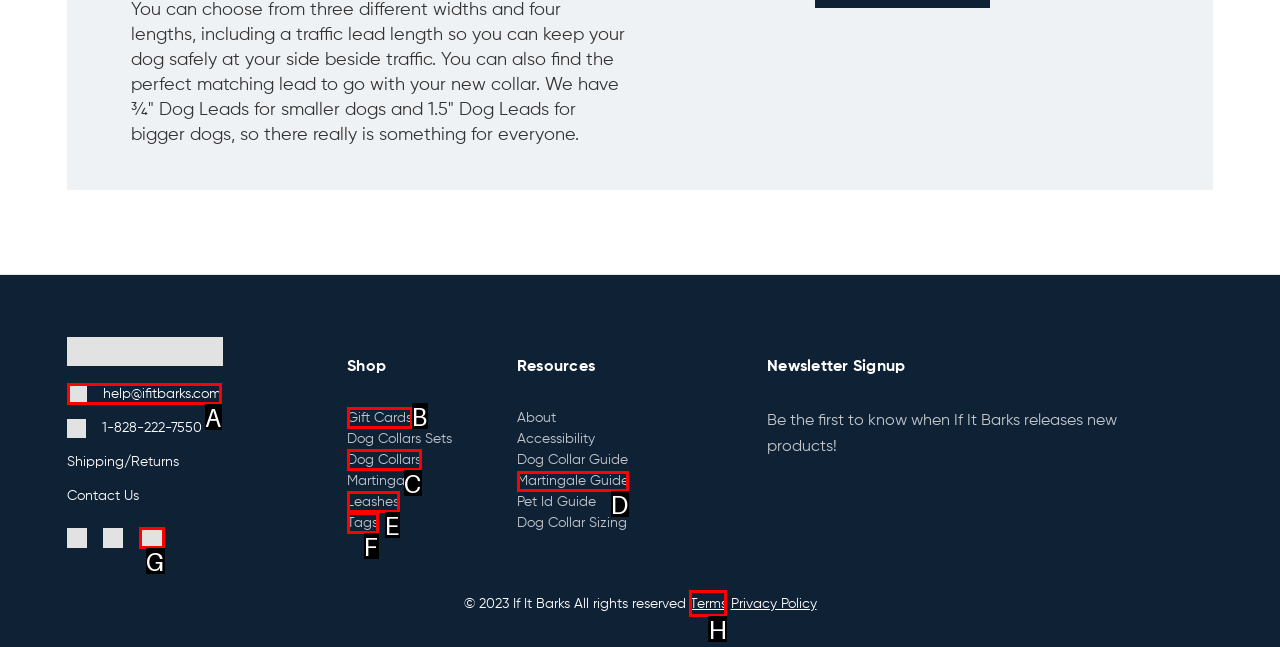Specify which element within the red bounding boxes should be clicked for this task: Learn about martingale guide Respond with the letter of the correct option.

D